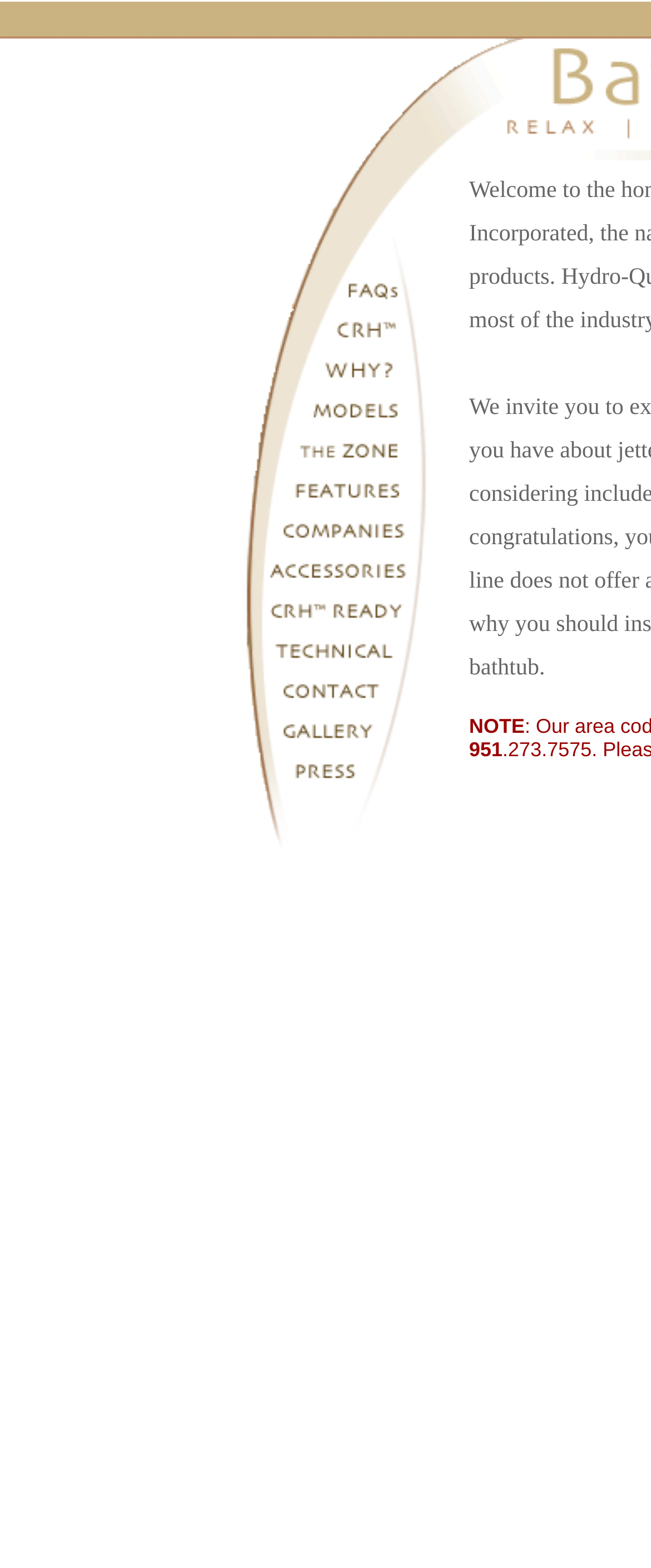What is the approximate width of the images on the webpage?
Please interpret the details in the image and answer the question thoroughly.

I analyzed the bounding box coordinates of the image elements and found that the rightmost x-coordinate (x2) is approximately 0.679, which indicates the width of the images.